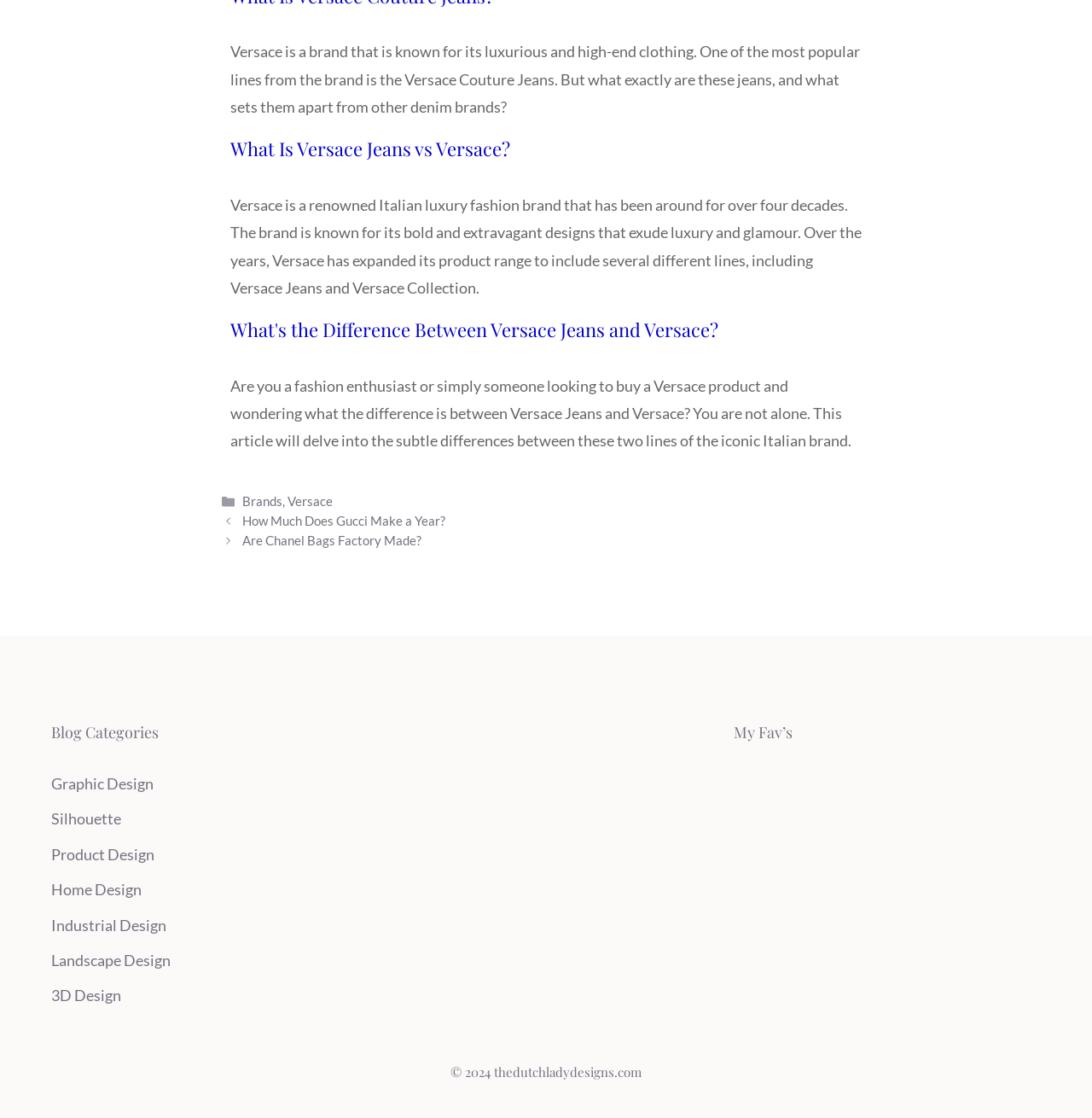What categories are available on the blog?
Answer with a single word or phrase, using the screenshot for reference.

Graphic Design, Silhouette, etc.